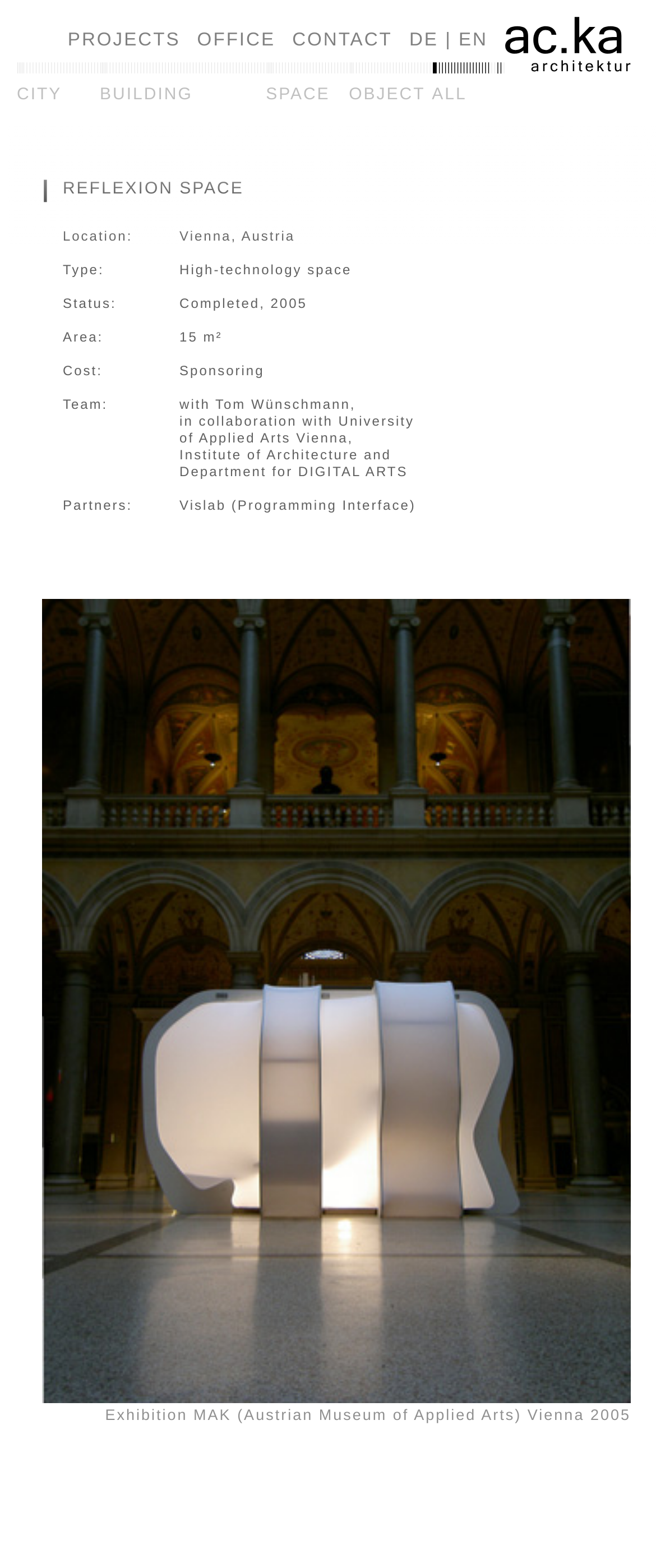Identify the bounding box coordinates for the region of the element that should be clicked to carry out the instruction: "Click on the 'PROJECTS' link". The bounding box coordinates should be four float numbers between 0 and 1, i.e., [left, top, right, bottom].

[0.103, 0.011, 0.301, 0.041]